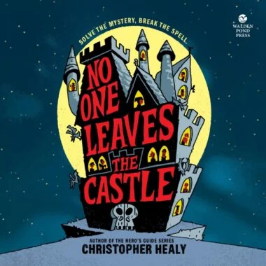What is hinted at in the tagline 'Solve the mystery, break the spell'?
Examine the screenshot and reply with a single word or phrase.

Intriguing narrative